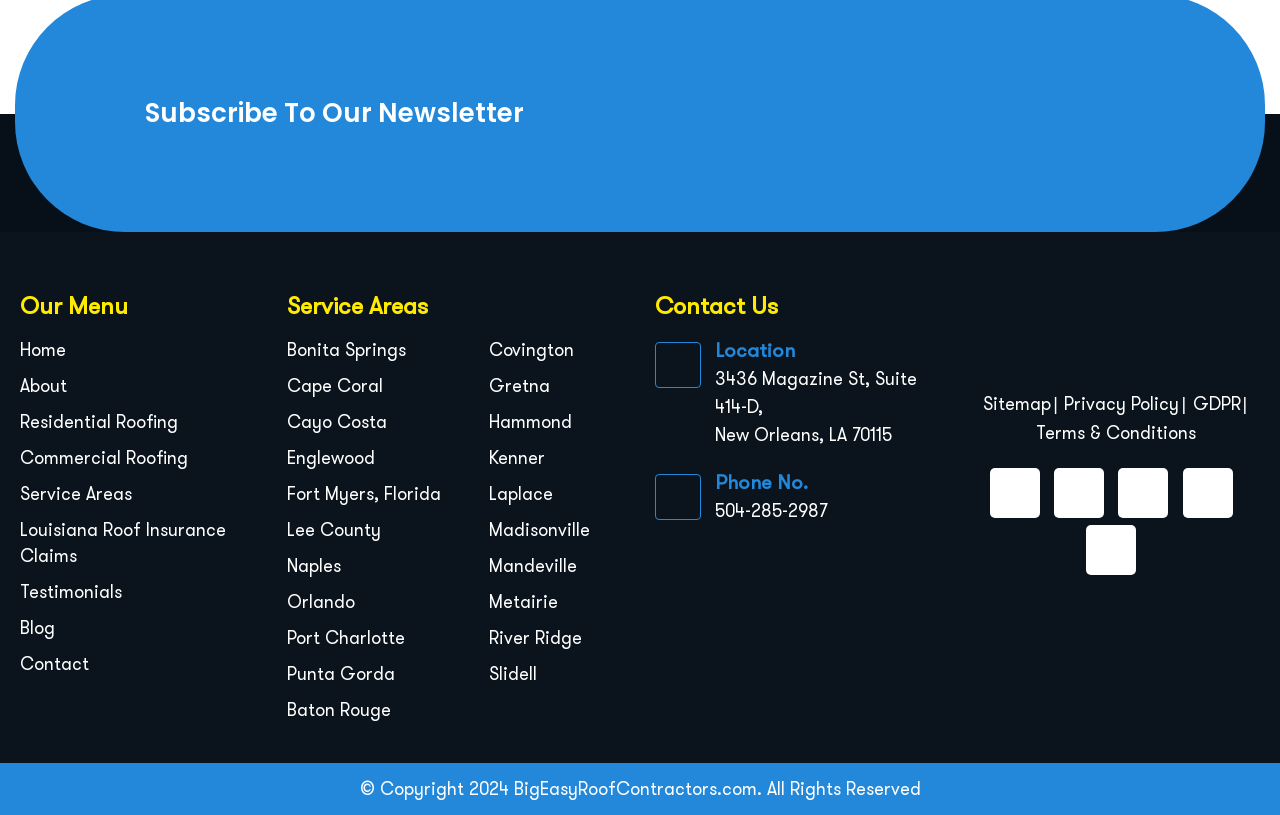What services does the company offer?
Look at the screenshot and respond with a single word or phrase.

Residential Roofing, Commercial Roofing